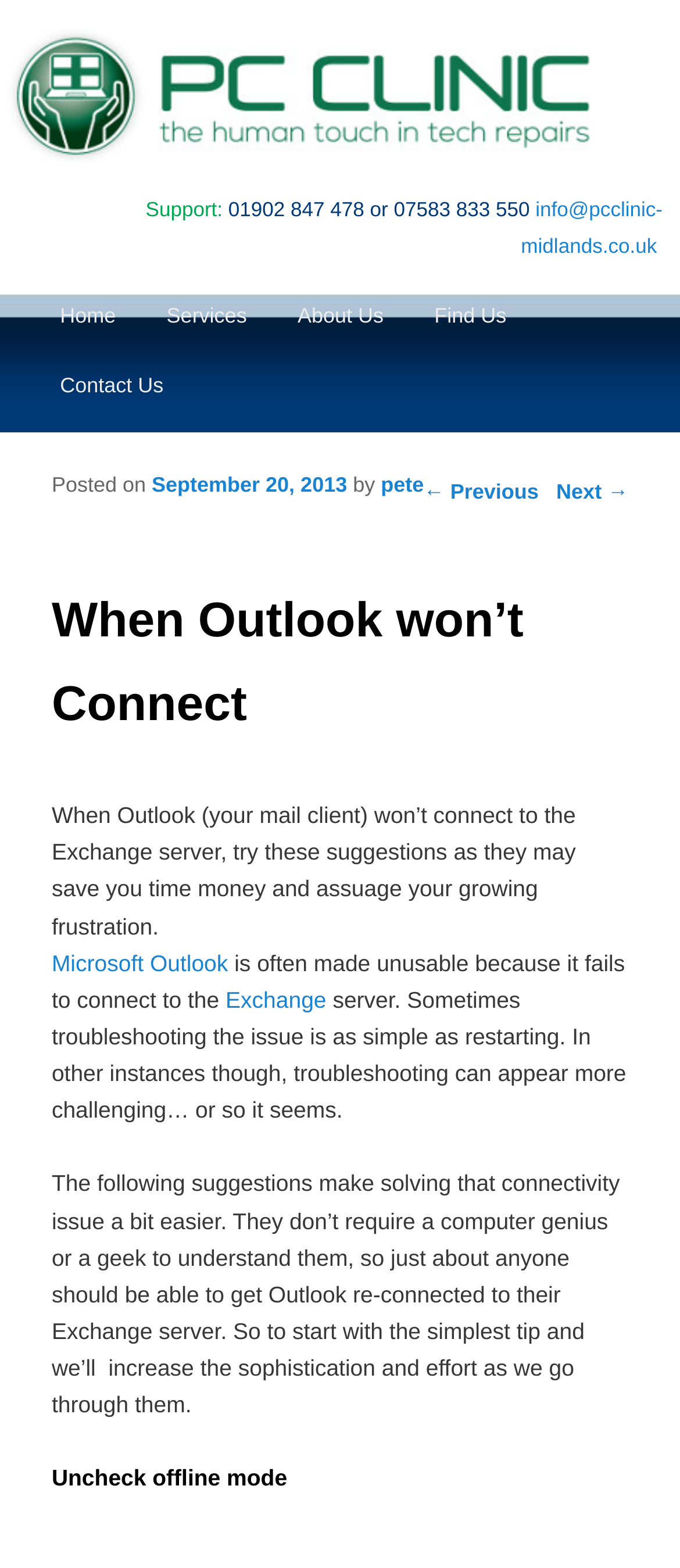Identify and provide the main heading of the webpage.

When Outlook won’t Connect